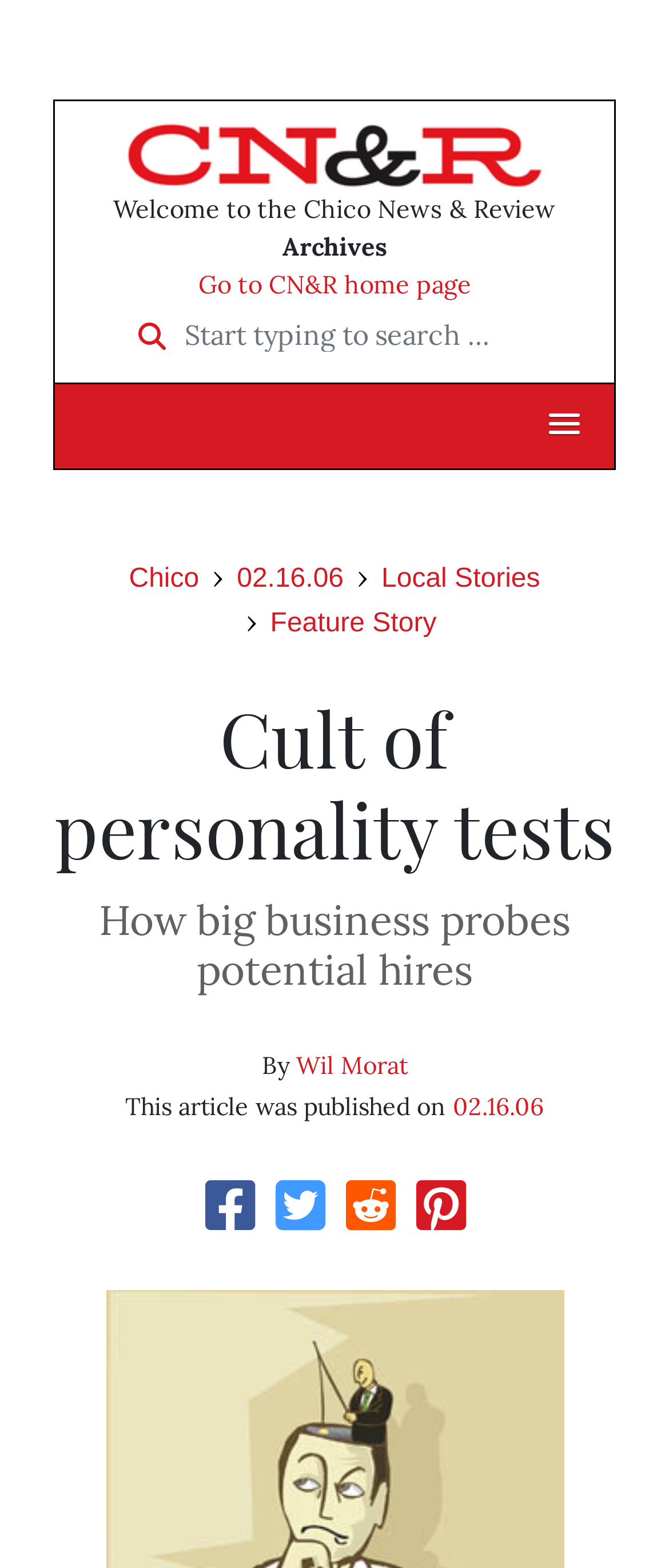Identify the bounding box coordinates of the clickable region necessary to fulfill the following instruction: "Search for something". The bounding box coordinates should be four float numbers between 0 and 1, i.e., [left, top, right, bottom].

[0.276, 0.194, 0.824, 0.235]